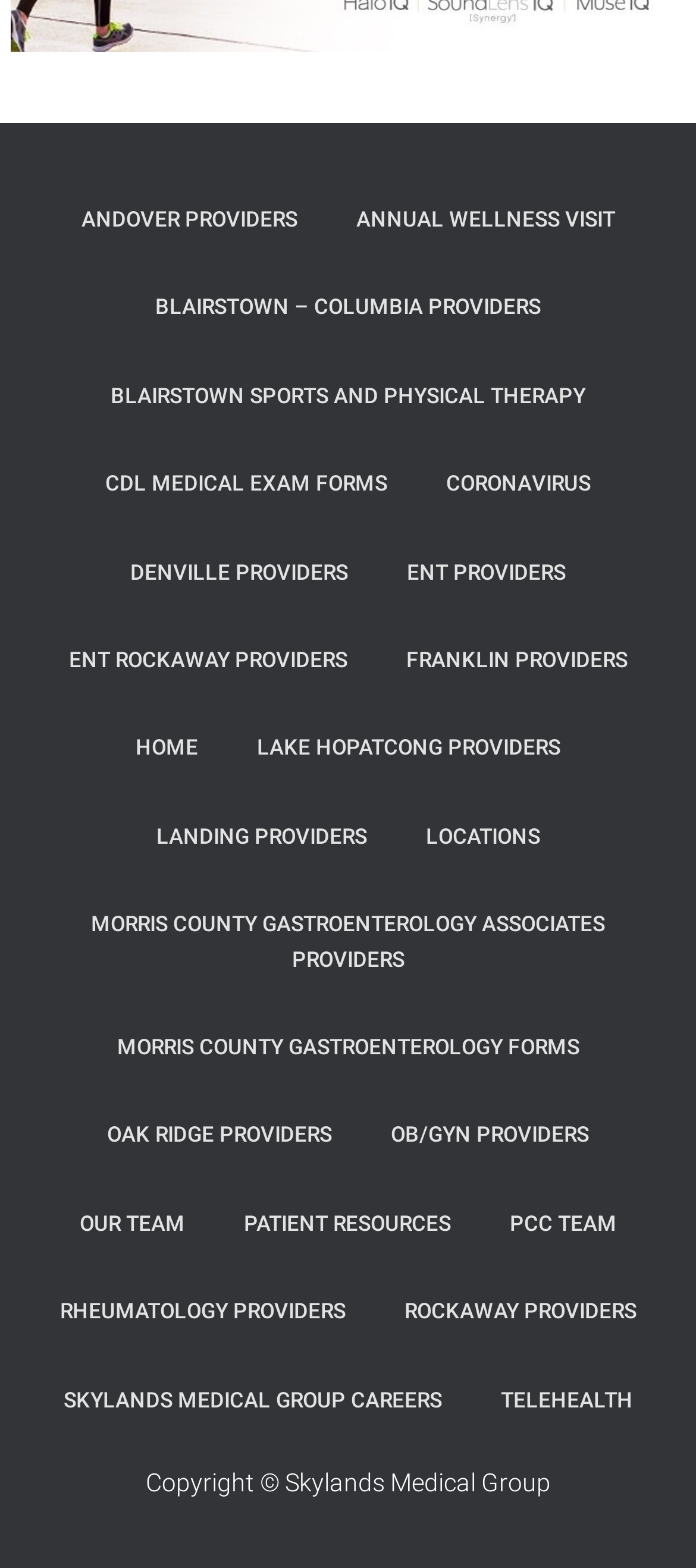Determine the bounding box coordinates for the UI element with the following description: "More information". The coordinates should be four float numbers between 0 and 1, represented as [left, top, right, bottom].

None